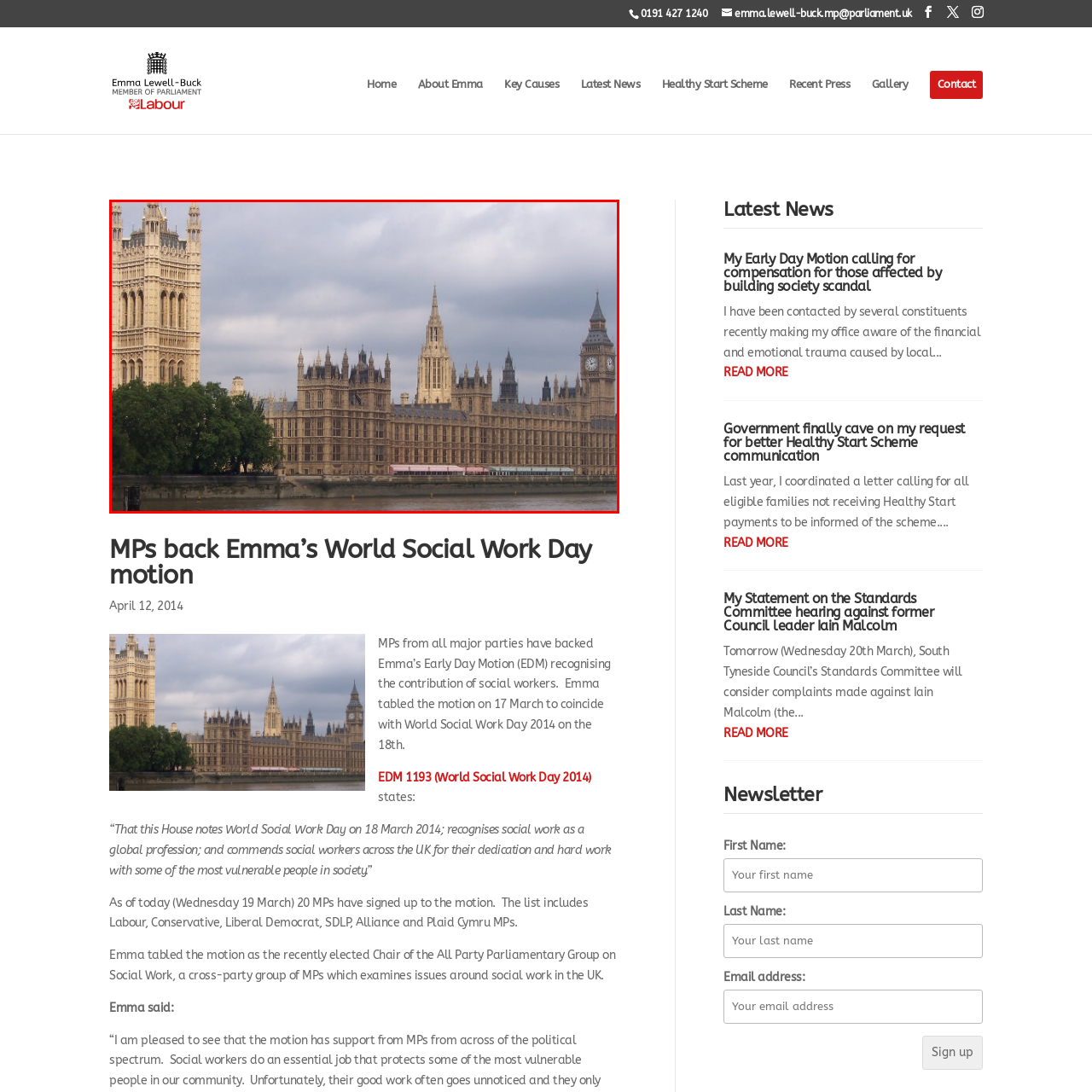What is the River Thames adjacent to?
Examine the image highlighted by the red bounding box and answer briefly with one word or a short phrase.

Houses of Parliament